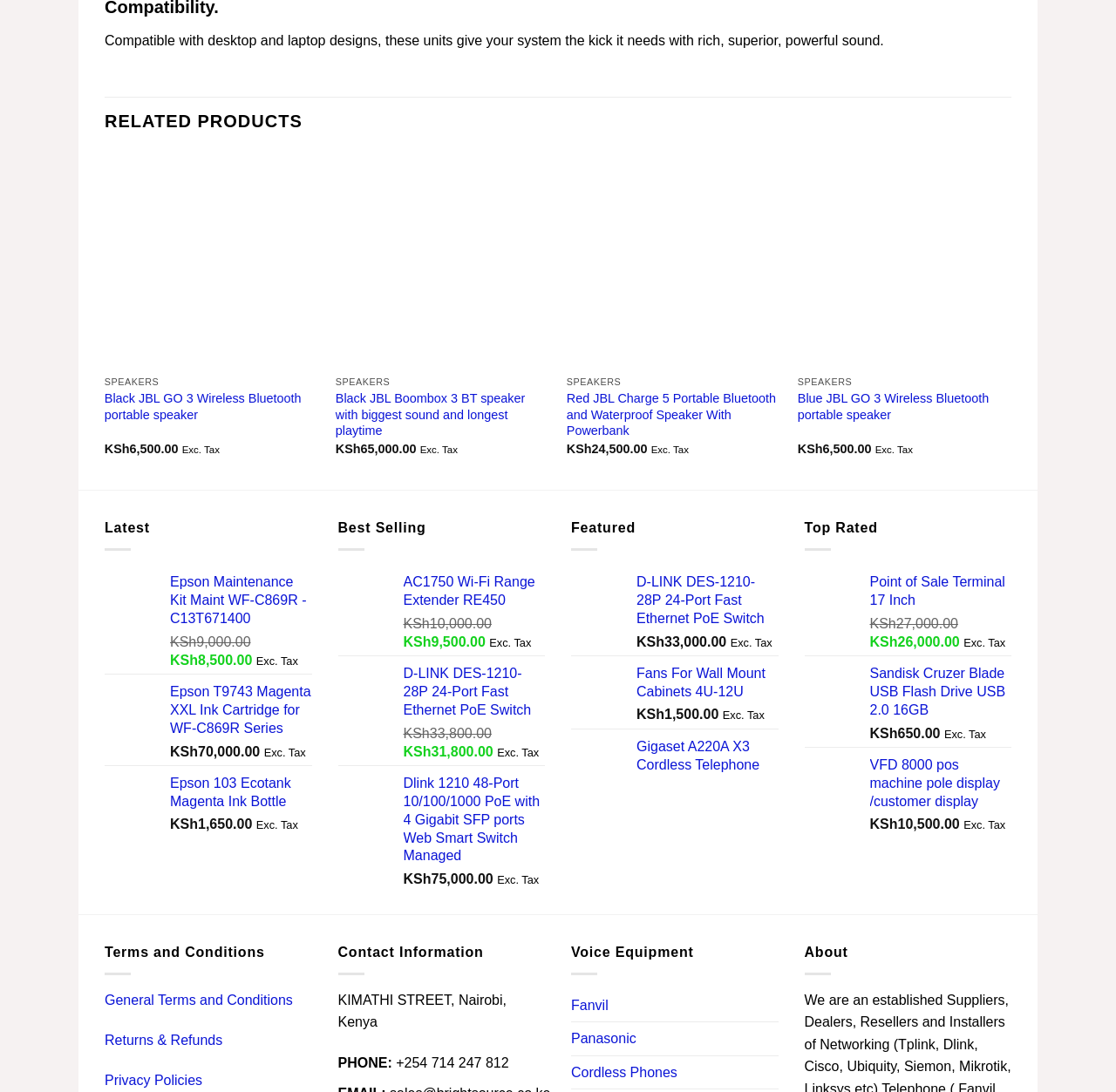Could you locate the bounding box coordinates for the section that should be clicked to accomplish this task: "Explore AC1750 Wi-Fi Range Extender RE450".

[0.361, 0.525, 0.488, 0.559]